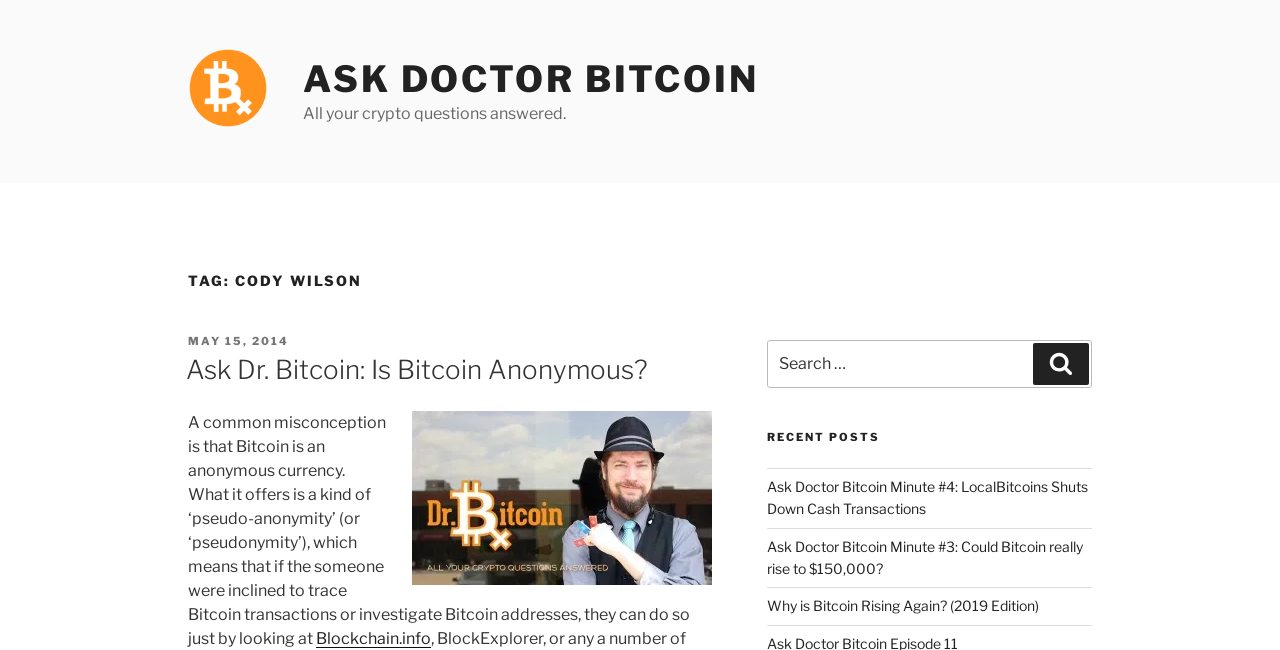Describe the webpage meticulously, covering all significant aspects.

The webpage is about Cody Wilson's Ask Doctor Bitcoin, a platform where crypto-related questions are answered. At the top, there is a link and an image with the text "Ask Doctor Bitcoin". Below this, there is a heading "TAG: CODY WILSON" that spans almost the entire width of the page. 

Under the heading, there is a section with a header "POSTED ON" followed by a link to a specific date, "MAY 15, 2014". Next to this, there is a heading "Ask Dr. Bitcoin: Is Bitcoin Anonymous?" which is also a link. Below this, there is a large image with the title "DrBitcoinHeader800x465". 

The main content of the page is a text passage that discusses the concept of anonymity in Bitcoin, explaining that it offers "pseudo-anonymity" rather than complete anonymity. The passage also mentions Blockchain.info, which is a link. 

On the right side of the page, there is a search bar with a label "Search for:" and a button to submit the search query. Below this, there is a heading "RECENT POSTS" followed by three links to recent articles, including "Ask Doctor Bitcoin Minute #4: LocalBitcoins Shuts Down Cash Transactions", "Ask Doctor Bitcoin Minute #3: Could Bitcoin really rise to $150,000?", and "Why is Bitcoin Rising Again? (2019 Edition)".